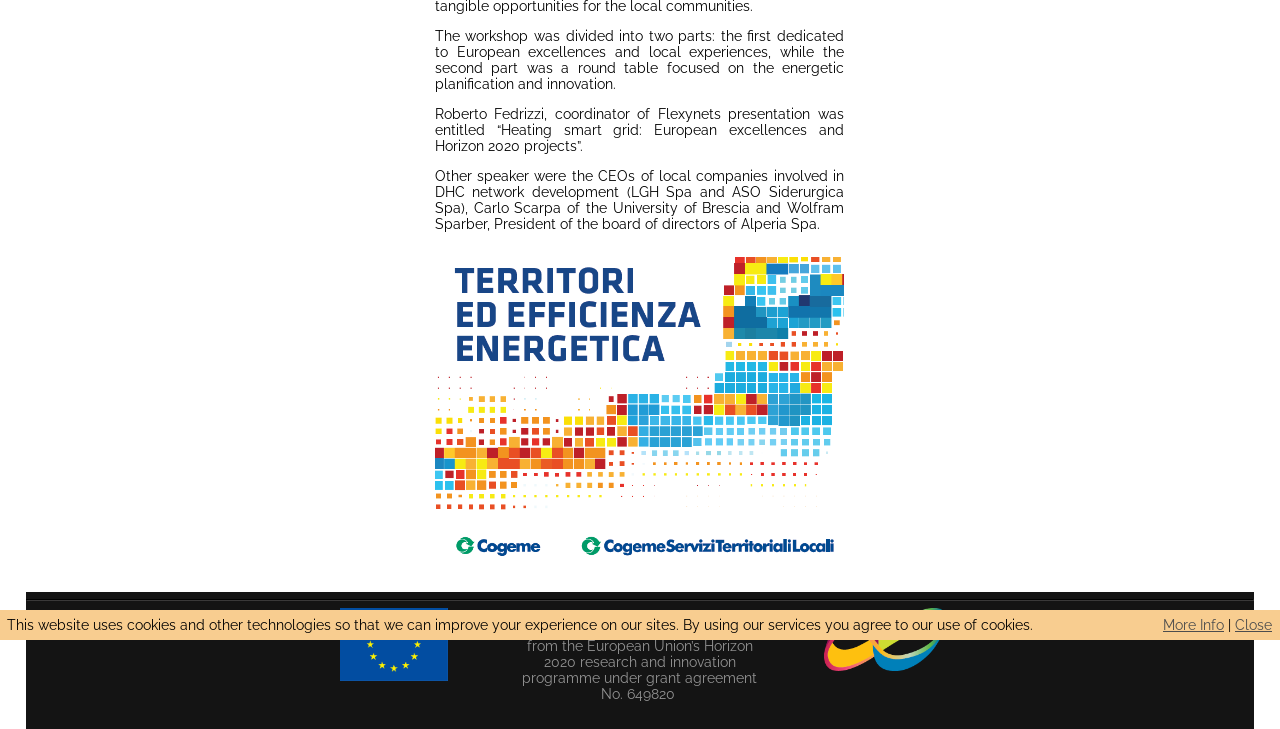Based on the element description: "More Info", identify the UI element and provide its bounding box coordinates. Use four float numbers between 0 and 1, [left, top, right, bottom].

[0.909, 0.846, 0.956, 0.868]